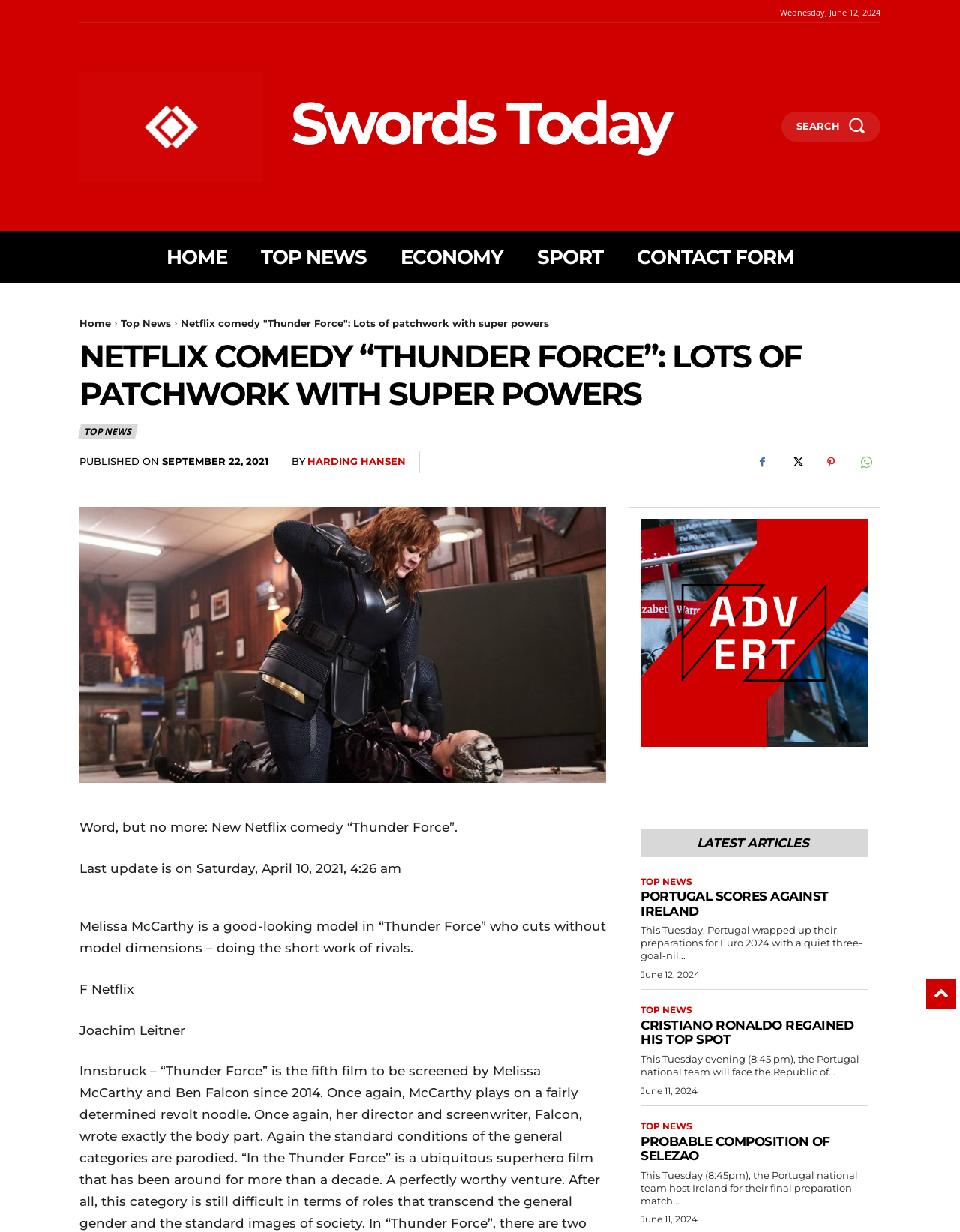Kindly determine the bounding box coordinates for the clickable area to achieve the given instruction: "View the latest article 'PORTUGAL SCORES AGAINST IRELAND'".

[0.667, 0.721, 0.863, 0.745]